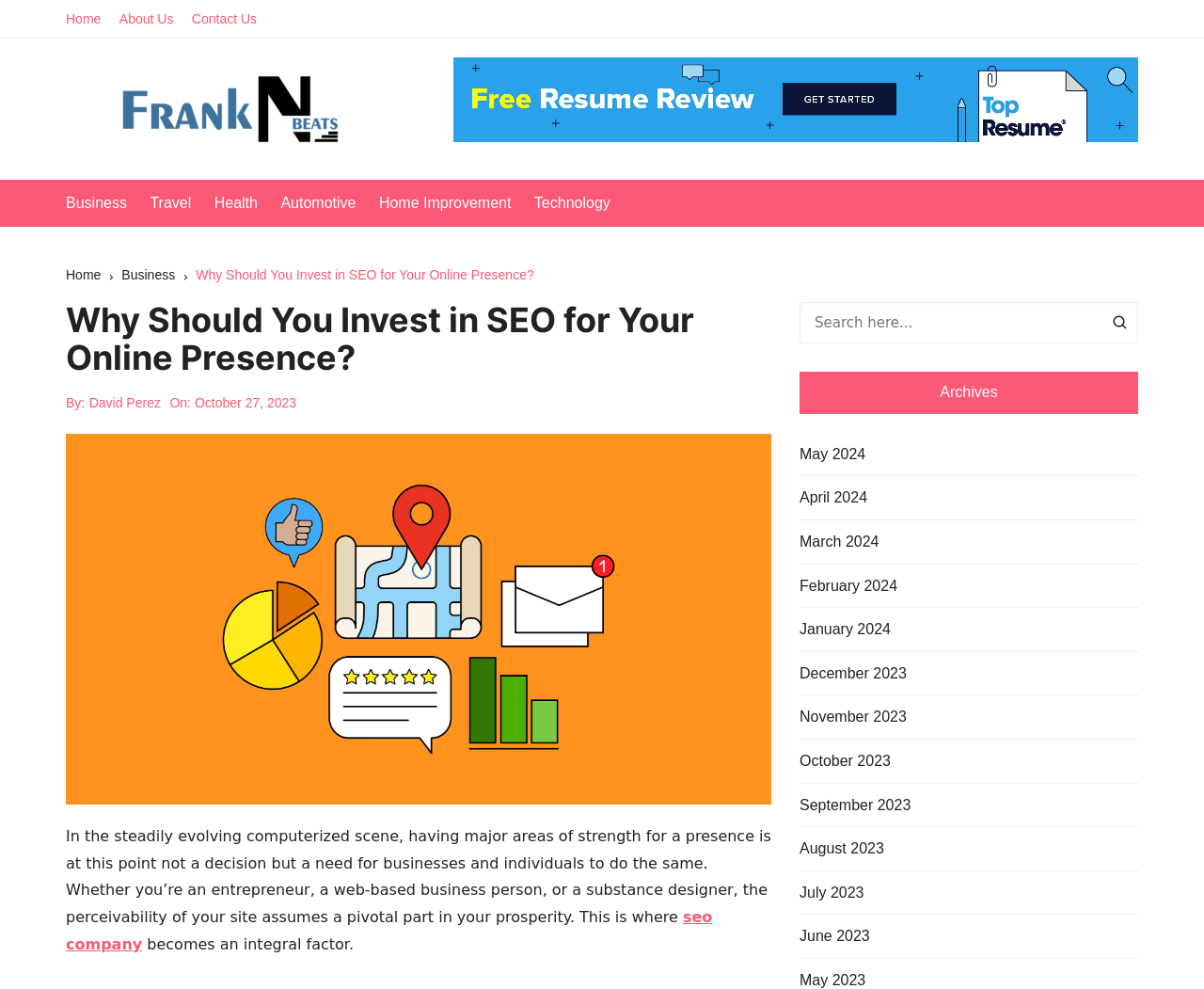Please give the bounding box coordinates of the area that should be clicked to fulfill the following instruction: "Search for something". The coordinates should be in the format of four float numbers from 0 to 1, i.e., [left, top, right, bottom].

[0.664, 0.305, 0.945, 0.347]